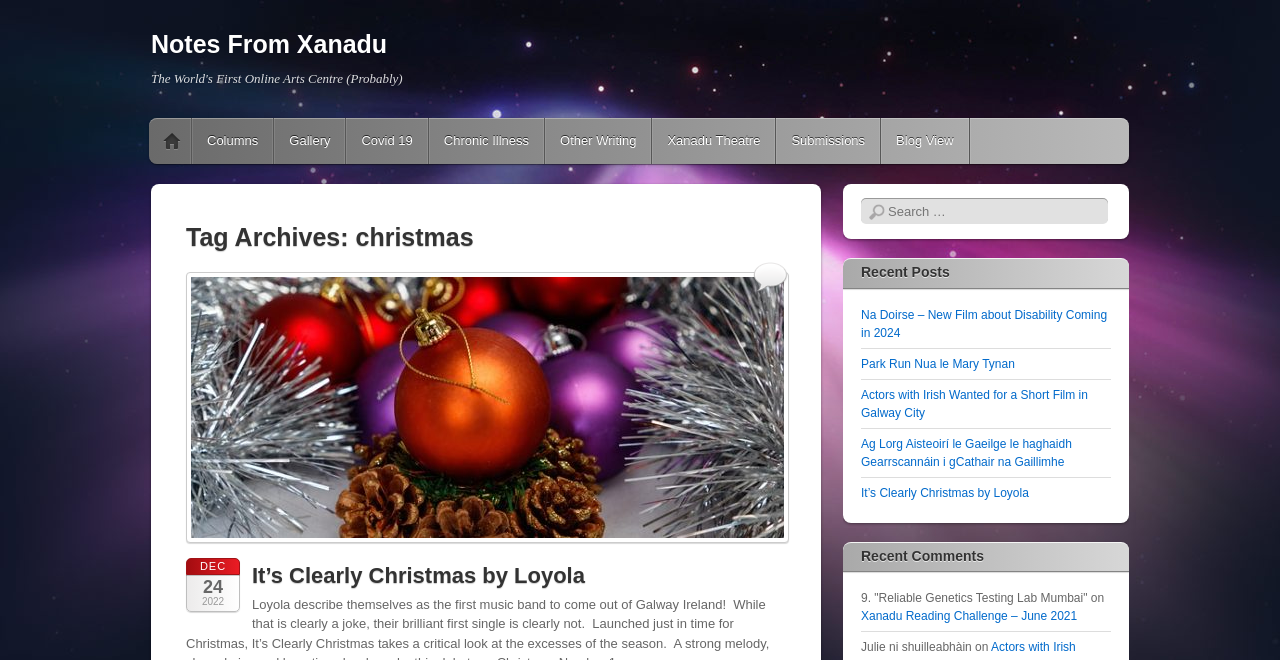Identify the bounding box coordinates of the region that should be clicked to execute the following instruction: "go to Notes From Xanadu homepage".

[0.118, 0.045, 0.302, 0.088]